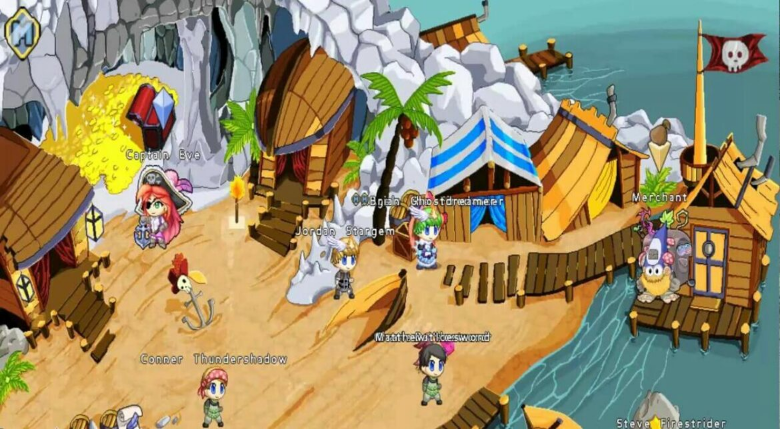Give a thorough caption of the image, focusing on all visible elements.

The image depicts a vibrant and lively scene from the online game Prodigy Math, set on a colorful beach-like environment. In the foreground, several playful characters are engaged in various activities, showcasing their unique outfits and expressions. Prominent among them is Captain Eve, distinguished by her striking red hair and pirate attire. Nearby, players like Conner Thundershadow and Jordan Strange can be seen interacting amidst wooden structures that resemble beach huts.

The background features a striking golden treasure, hinting at the game's adventurous and rewards-driven nature. Lush palm trees and a stylized blue and white striped tent add to the tropical ambiance, while wooden walkways lead to different game areas, enhancing the communal feel of the scene. The presence of a merchant suggests opportunities for trade or quest adventures, providing players with engaging gameplay elements in this whimsical math-based realm. Overall, the image encapsulates a sense of camaraderie and exploration, inviting players to dive into the fun of learning through gaming.